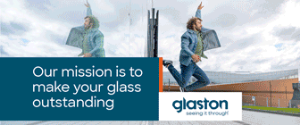Give a thorough caption for the picture.

The image showcases a dynamic and engaging advertisement featuring a man in a lively pose, seemingly leaping or jumping against a modern architectural backdrop. To the left, a bold text overlay states, “Our mission is to make your glass outstanding,” highlighting the company's commitment to excellence in the glass industry. The branding prominently displayed at the bottom right features the logo for Glaston, accompanied by the tagline “seeing it through.” The overall composition conveys a sense of innovation and enthusiasm, reflecting Glaston’s focus on delivering high-quality glass solutions.